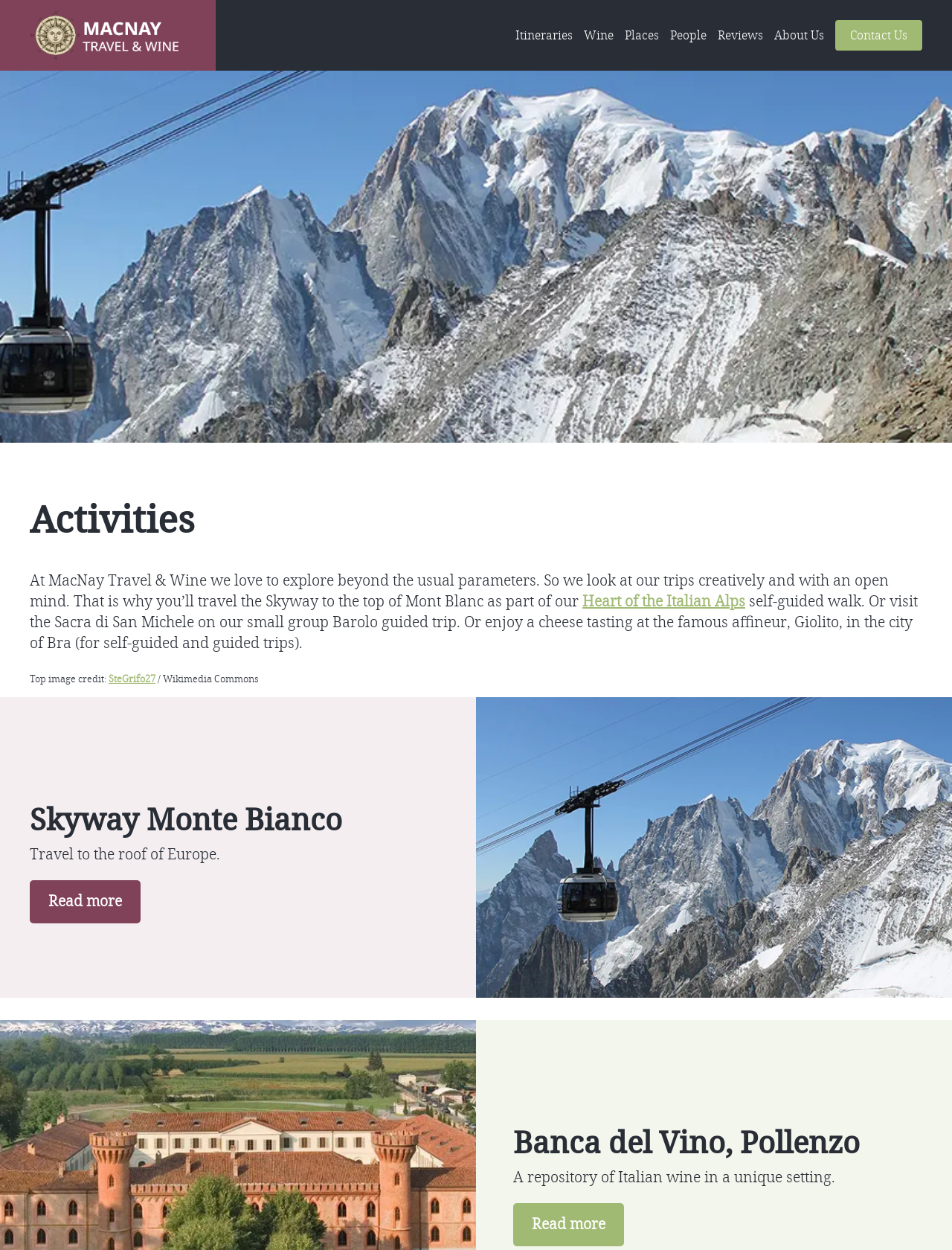Provide the bounding box coordinates for the UI element that is described by this text: "Appellations". The coordinates should be in the form of four float numbers between 0 and 1: [left, top, right, bottom].

[0.625, 0.09, 0.698, 0.129]